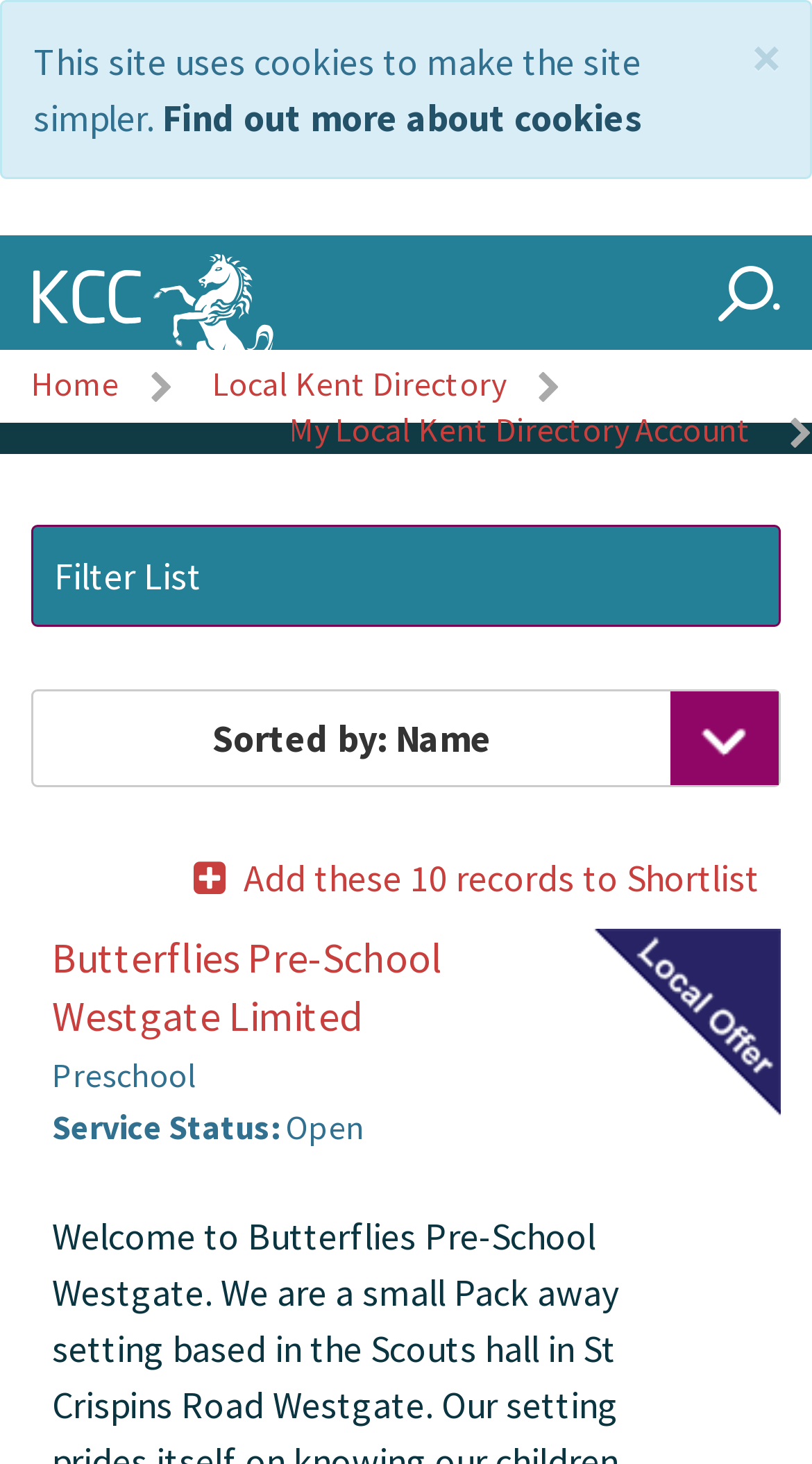What is the current sort order of the list?
Please respond to the question with a detailed and thorough explanation.

I found the answer by looking at the link element 'Sorted by: Name' which indicates that the list is currently sorted by name.